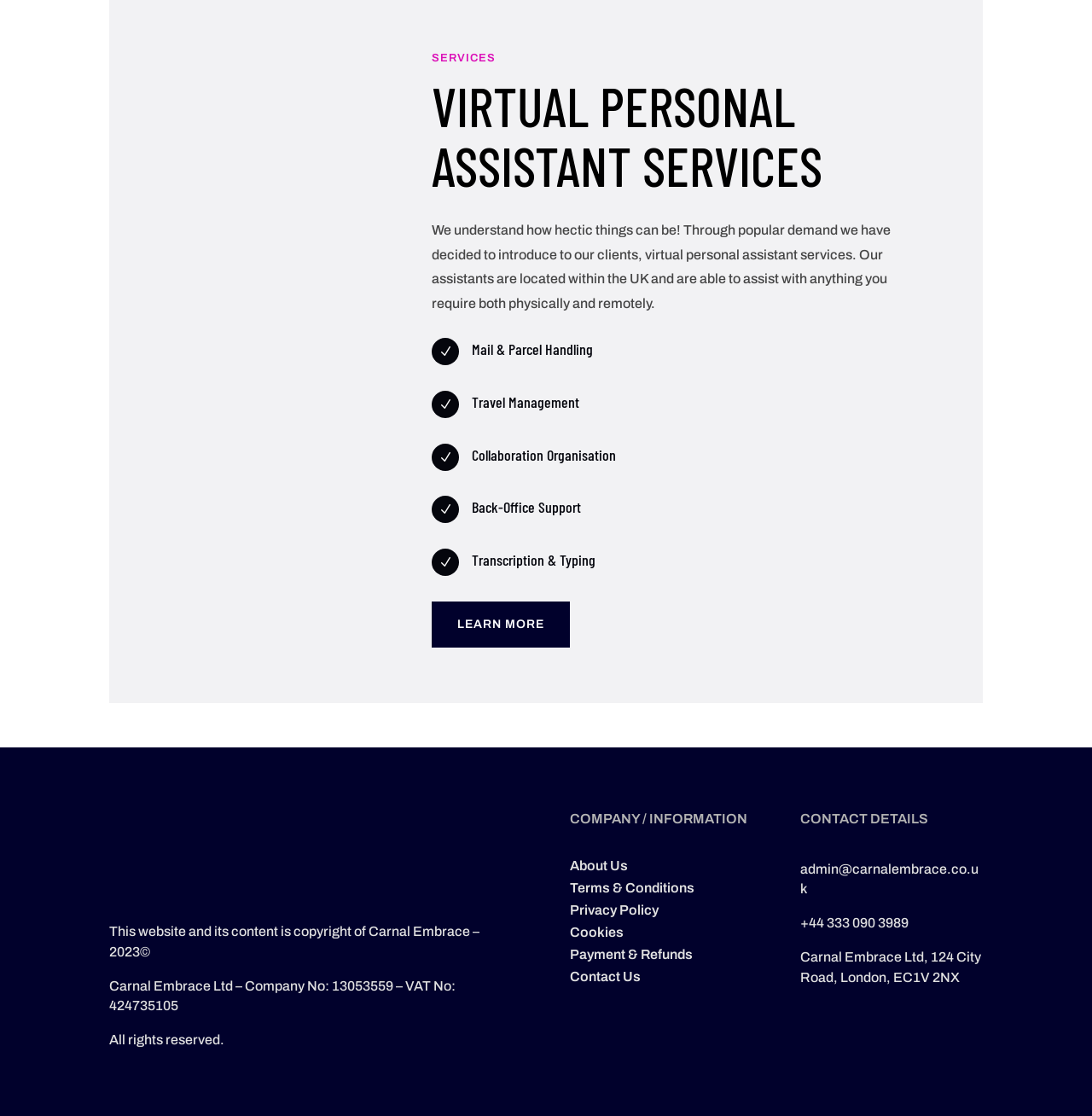Please identify the bounding box coordinates of the element's region that I should click in order to complete the following instruction: "Learn more about virtual personal assistant services". The bounding box coordinates consist of four float numbers between 0 and 1, i.e., [left, top, right, bottom].

[0.395, 0.539, 0.522, 0.58]